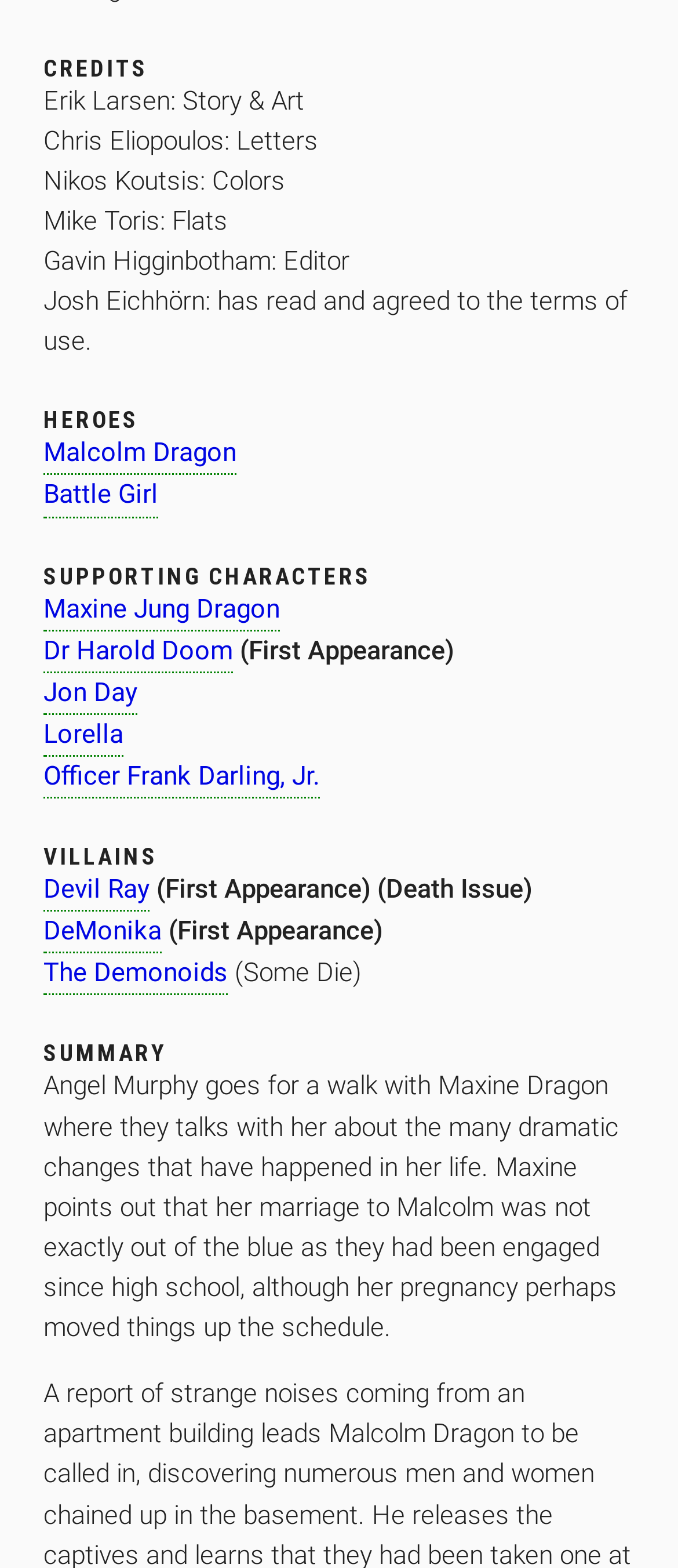What is the name of the villain who died in an issue?
Using the picture, provide a one-word or short phrase answer.

Devil Ray